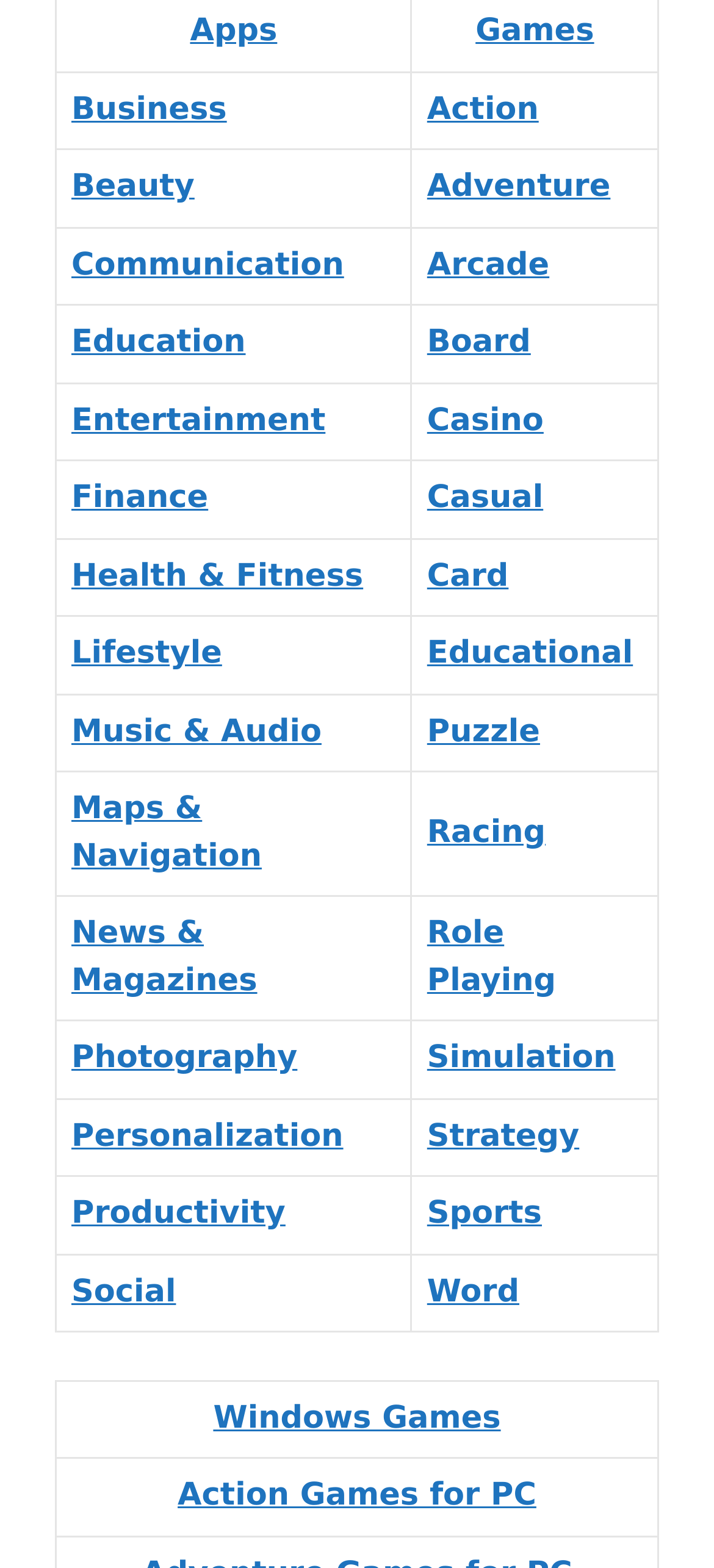What is the last category in the list?
Offer a detailed and exhaustive answer to the question.

The last row of grid cells contains the categories 'Social' and 'Word', with 'Word' being the last category in the list.